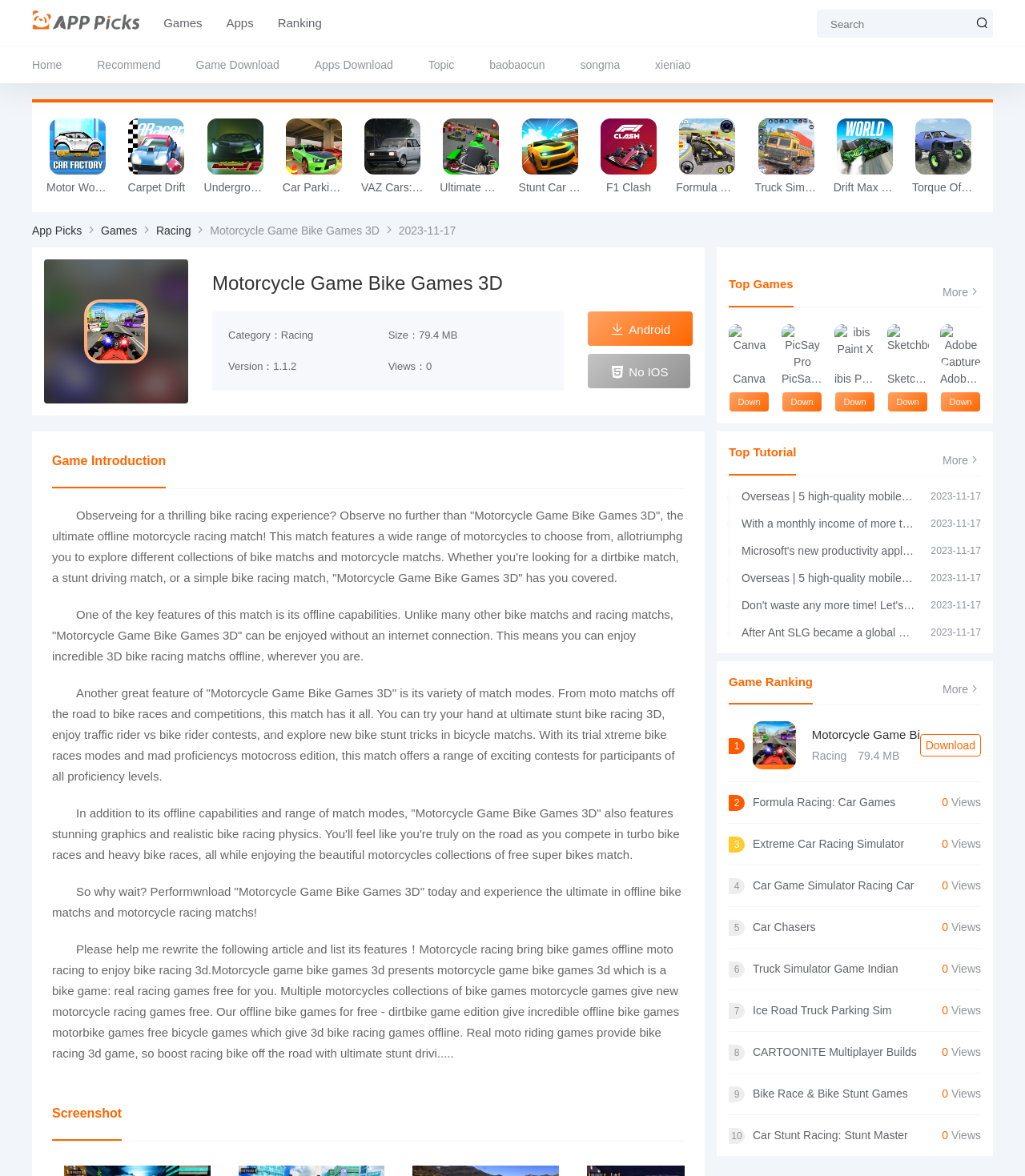Using the information from the screenshot, answer the following question thoroughly:
What is the version of the game?

The version of the game can be found in the game information section, where it is written as 'Version: 1.1.2'.